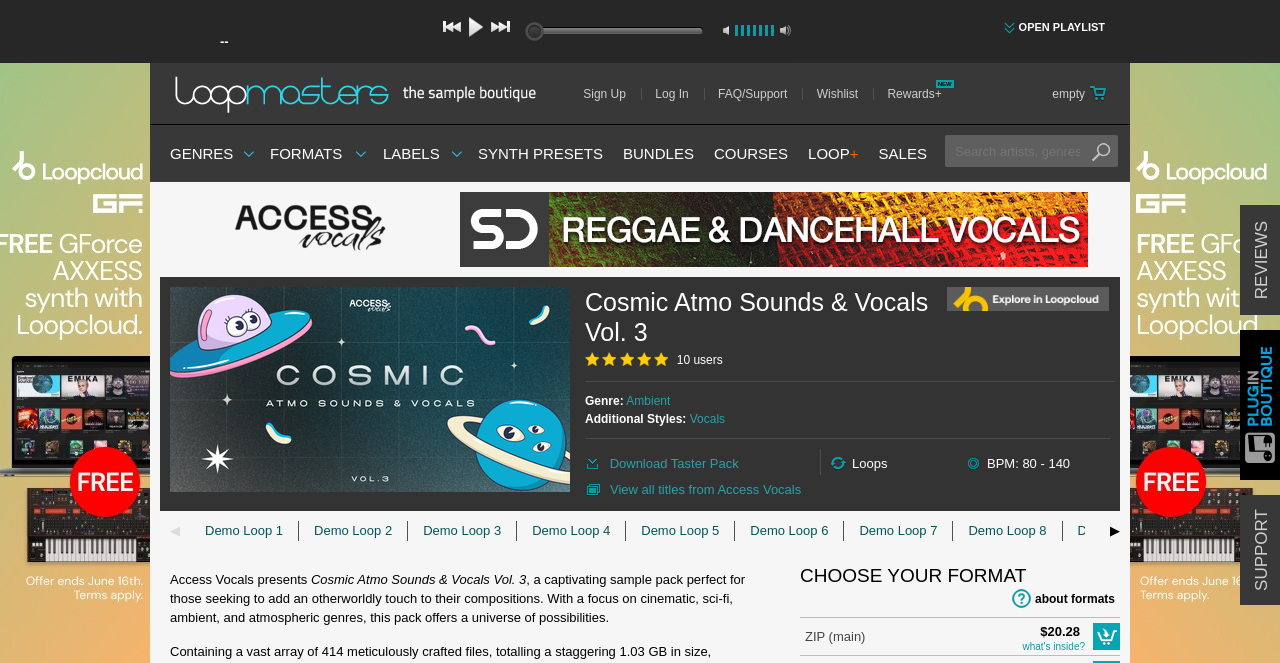Locate the bounding box coordinates of the item that should be clicked to fulfill the instruction: "View all titles from Access Vocals".

[0.477, 0.725, 0.626, 0.753]